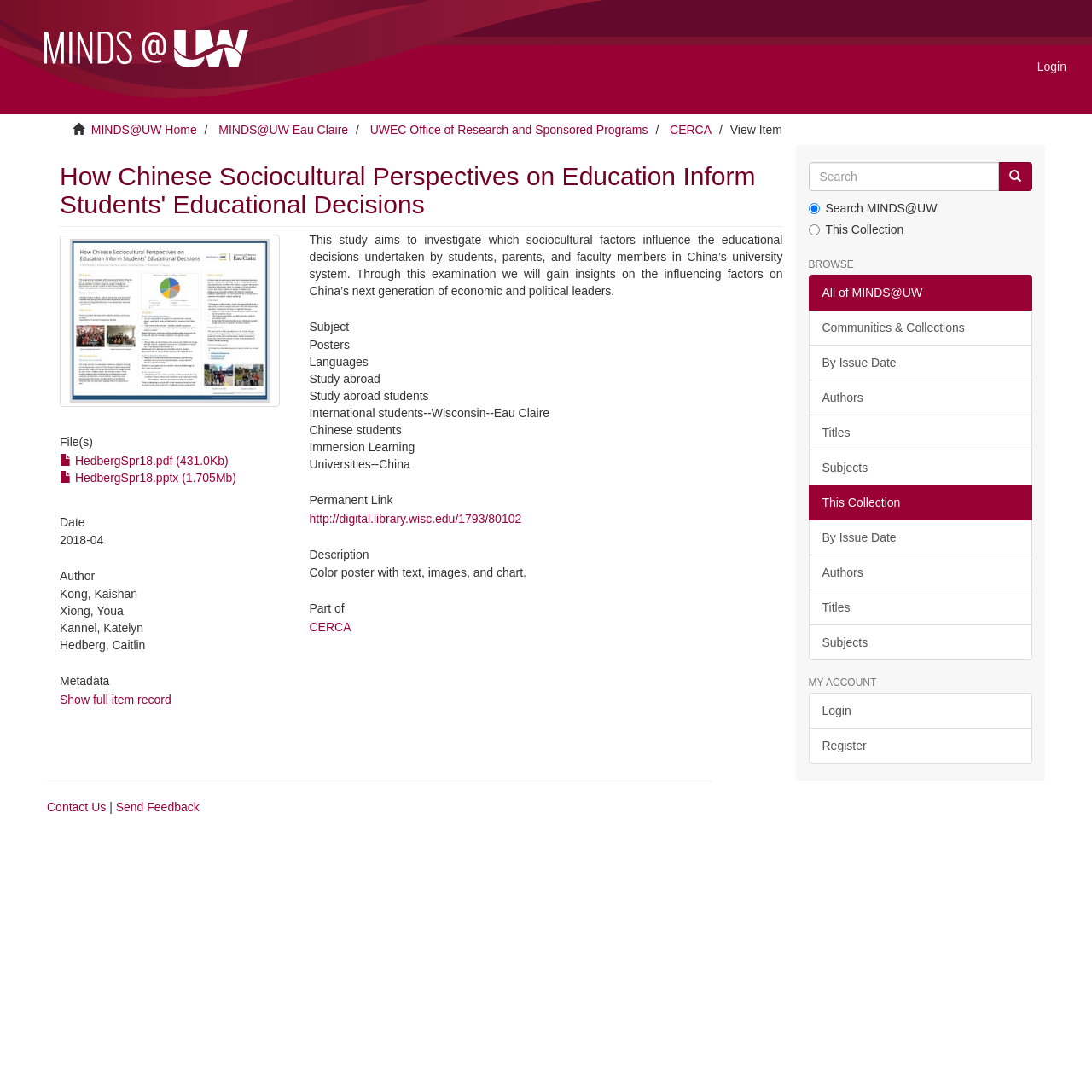What is the title of the study?
Please provide a detailed answer to the question.

The title of the study can be found in the heading element with the text 'How Chinese Sociocultural Perspectives on Education Inform Students' Educational Decisions'.